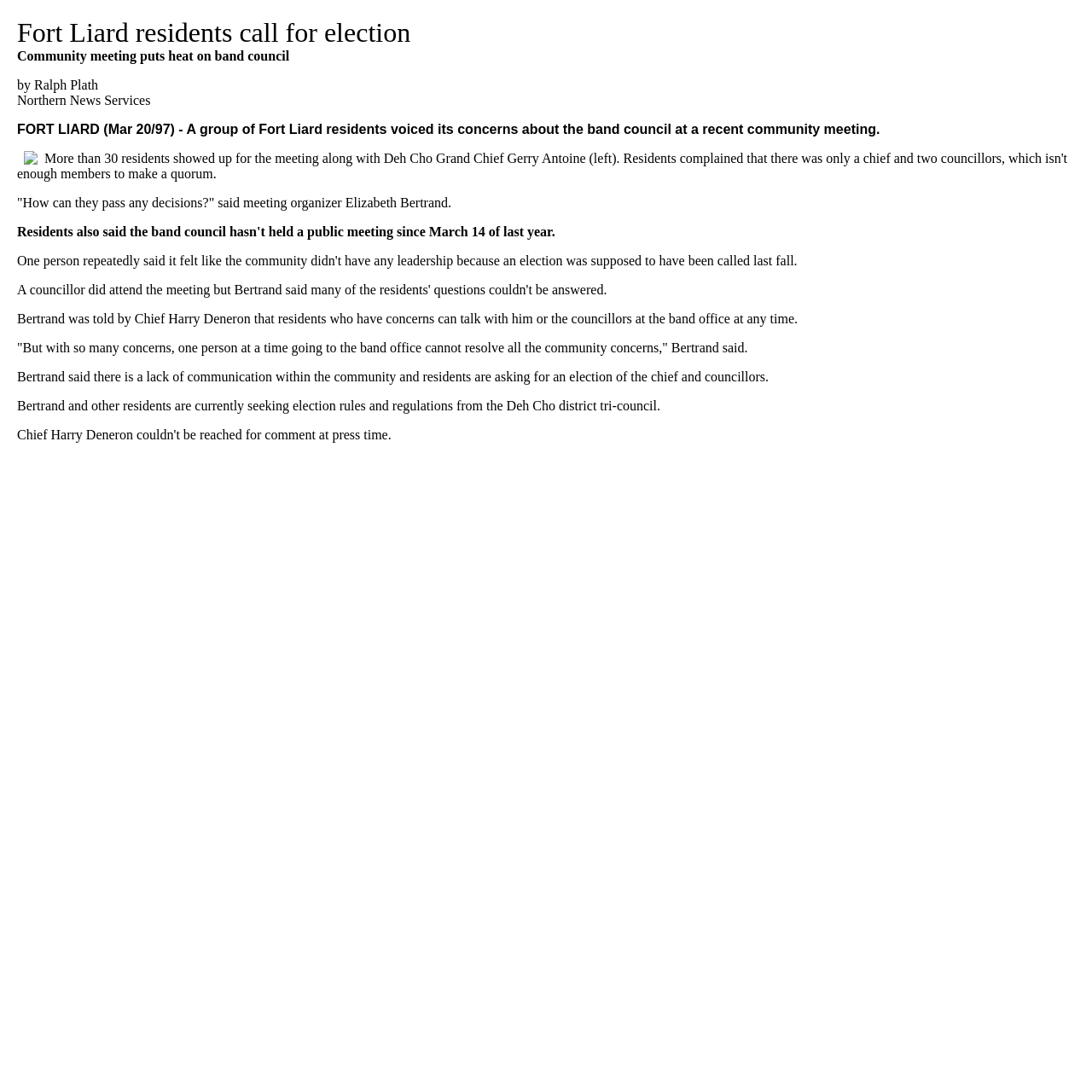Write a detailed summary of the webpage, including text, images, and layout.

The webpage is about band councils, specifically a news article about Fort Liard residents calling for an election of their band council. At the top of the page, there is a table with a single row and cell, taking up most of the width and about 40% of the height. Within this cell, there is a news article with a small image on the left side, about 2% of the width and 1% of the height, positioned near the top.

The article discusses a community meeting where residents expressed concerns about their band council, including the lack of members to make a quorum and the absence of public meetings. The article quotes meeting organizer Elizabeth Bertrand, who highlights the need for an election of the chief and councillors. There are several paragraphs of text, with quotes from Bertrand, taking up most of the space within the table cell.

The text is organized in a vertical layout, with each paragraph positioned below the previous one. The image is positioned above the first paragraph of text, near the top-left corner of the table cell. Overall, the webpage has a simple layout, with a focus on presenting the news article and its contents.